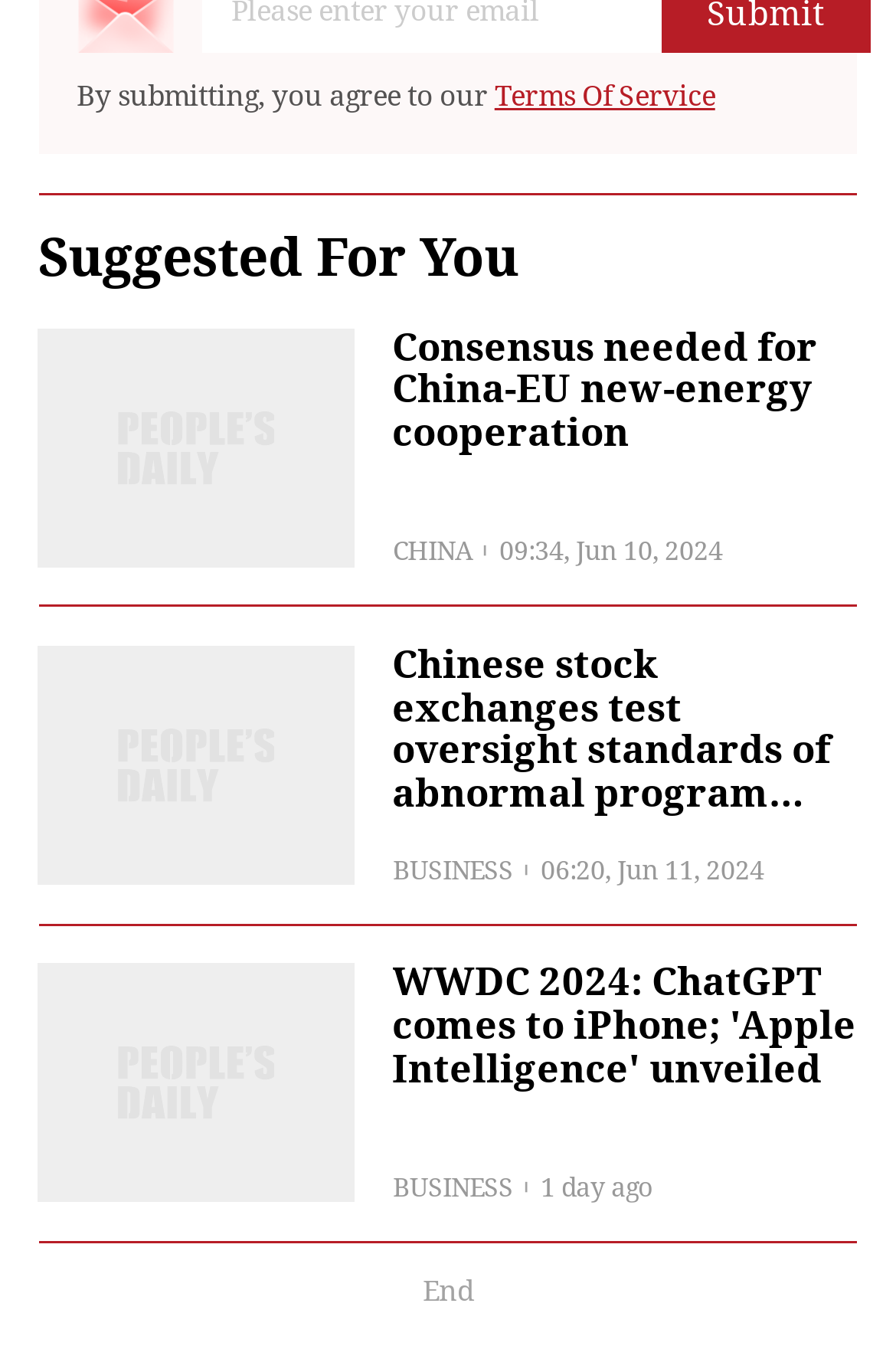What is the purpose of the 'Terms Of Service' link?
Based on the screenshot, provide a one-word or short-phrase response.

To agree to terms